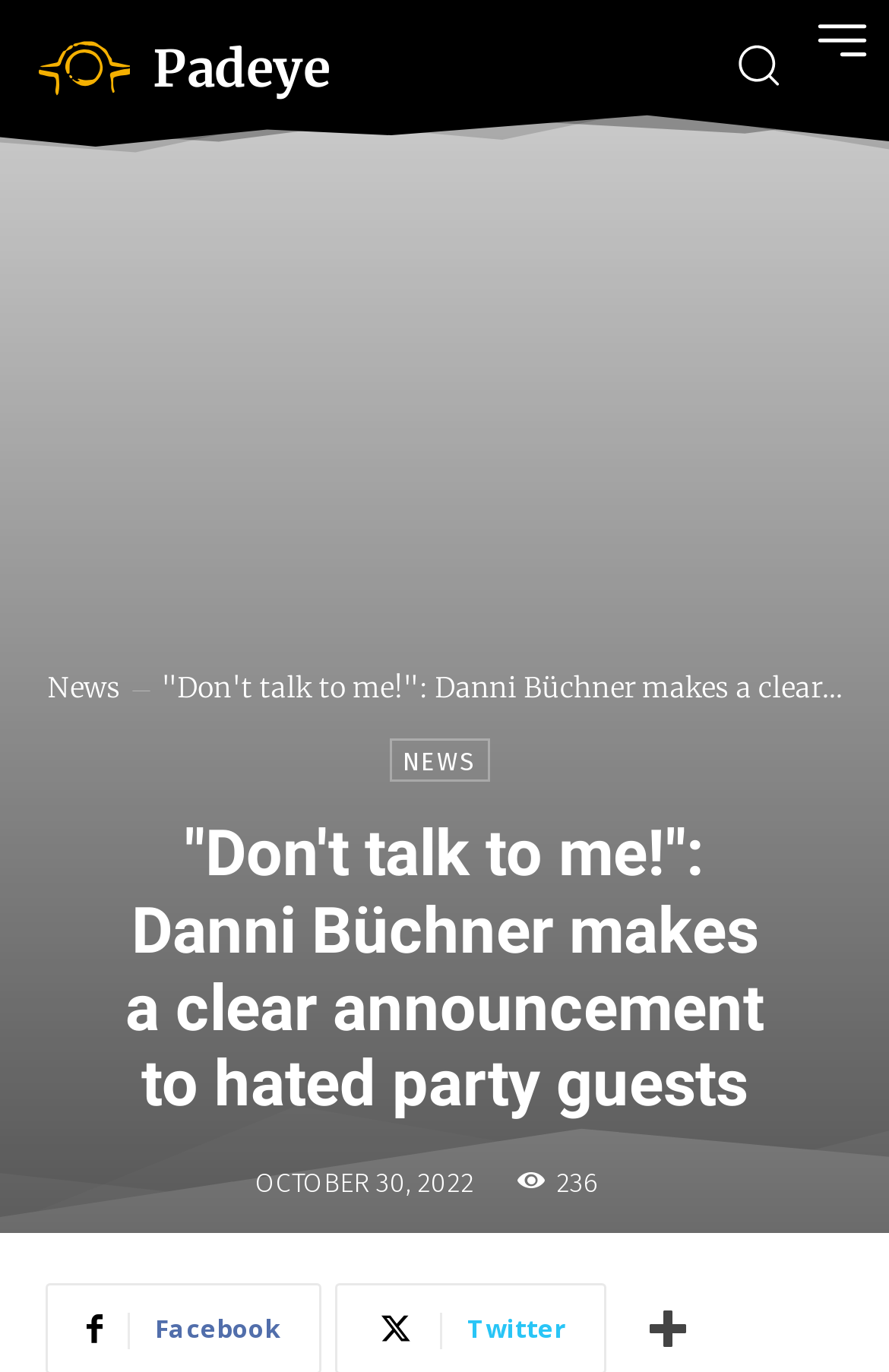Answer succinctly with a single word or phrase:
How many comments does the article have?

236